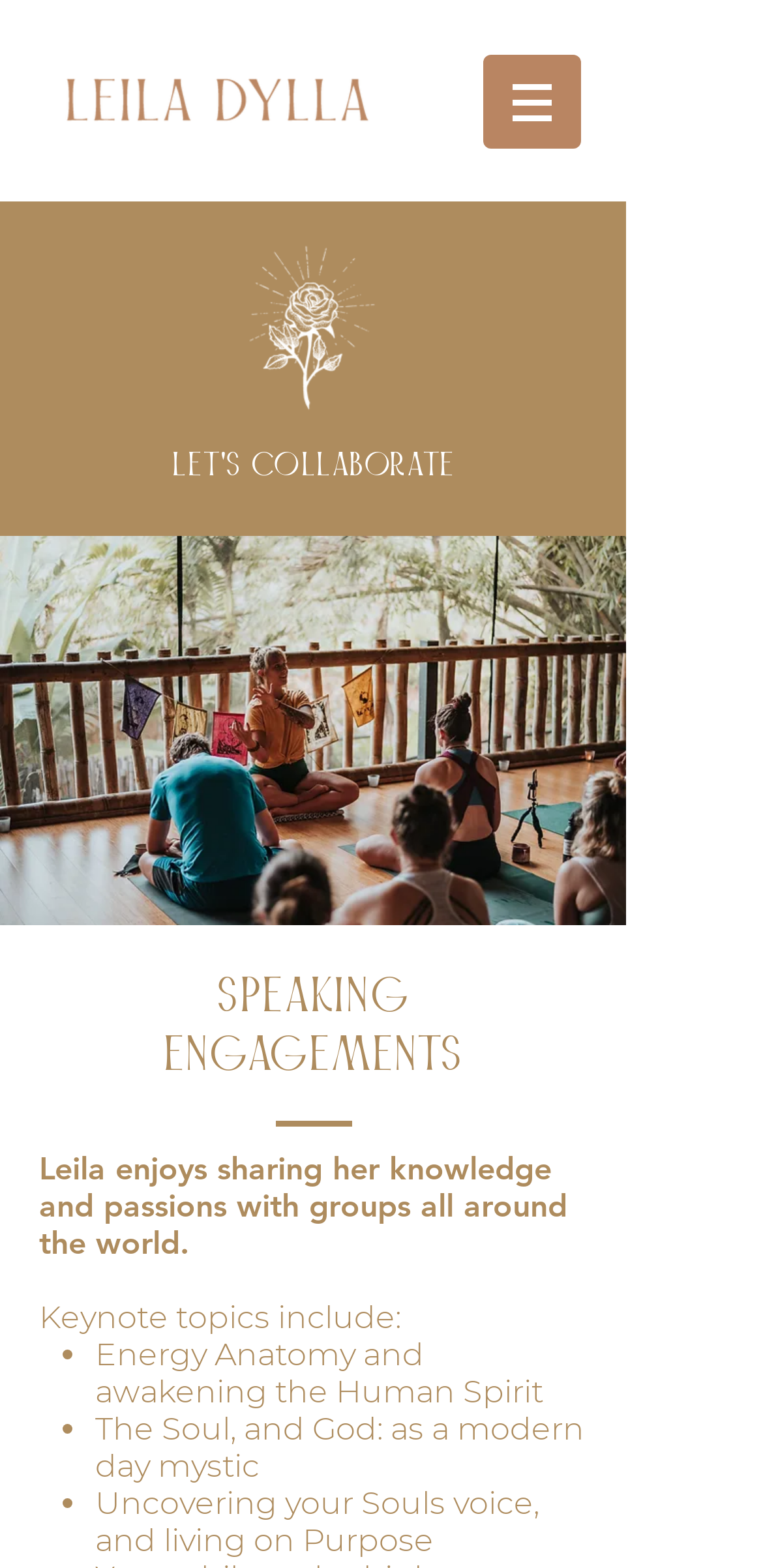From the image, can you give a detailed response to the question below:
What is the tone of the webpage?

The language and content on the webpage suggest a professional and spiritual tone, with a focus on personal growth and spirituality. The use of formal language and the presentation of keynote topics also contribute to this tone.